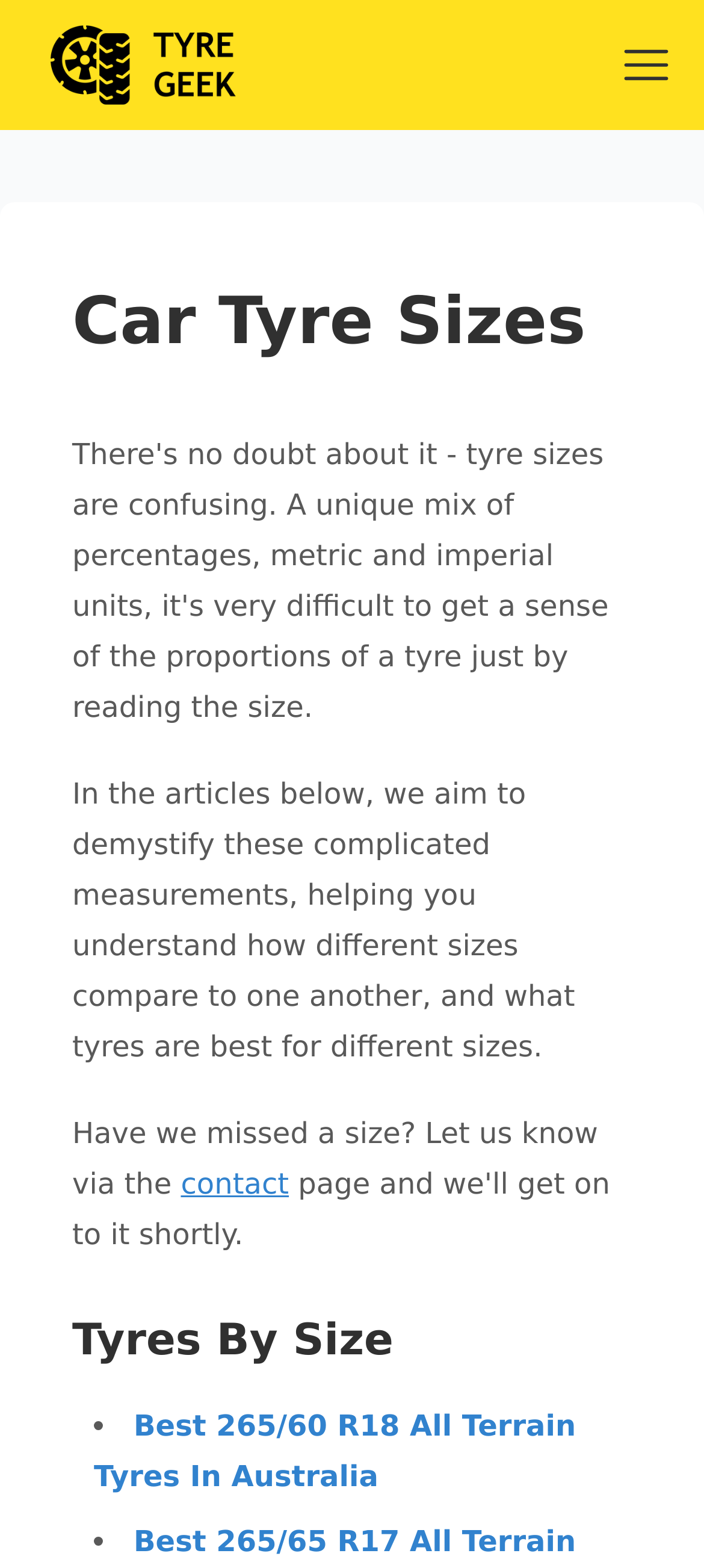Predict the bounding box of the UI element based on this description: "parent_node: Tyres By Vehicle".

[0.143, 0.148, 0.857, 0.21]